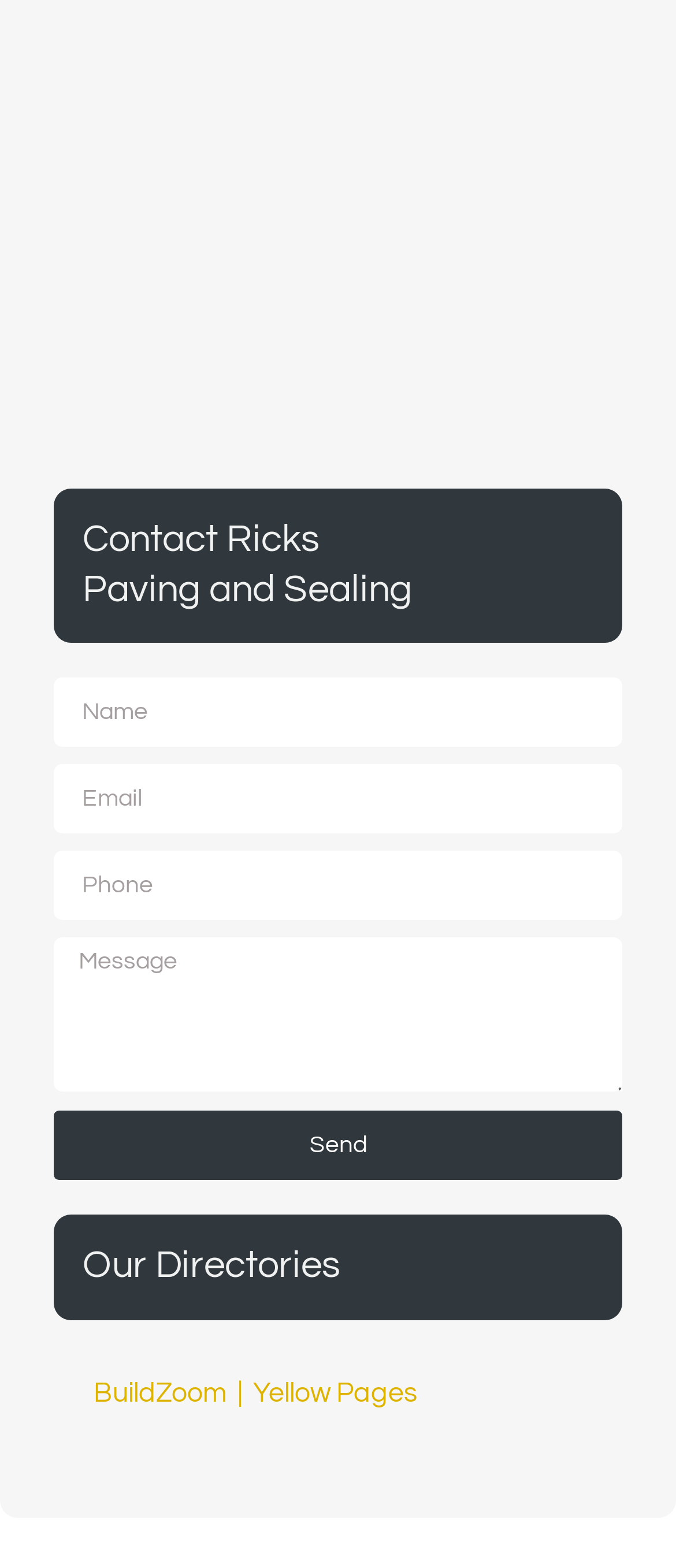How many text fields are in the form?
Provide a concise answer using a single word or phrase based on the image.

4